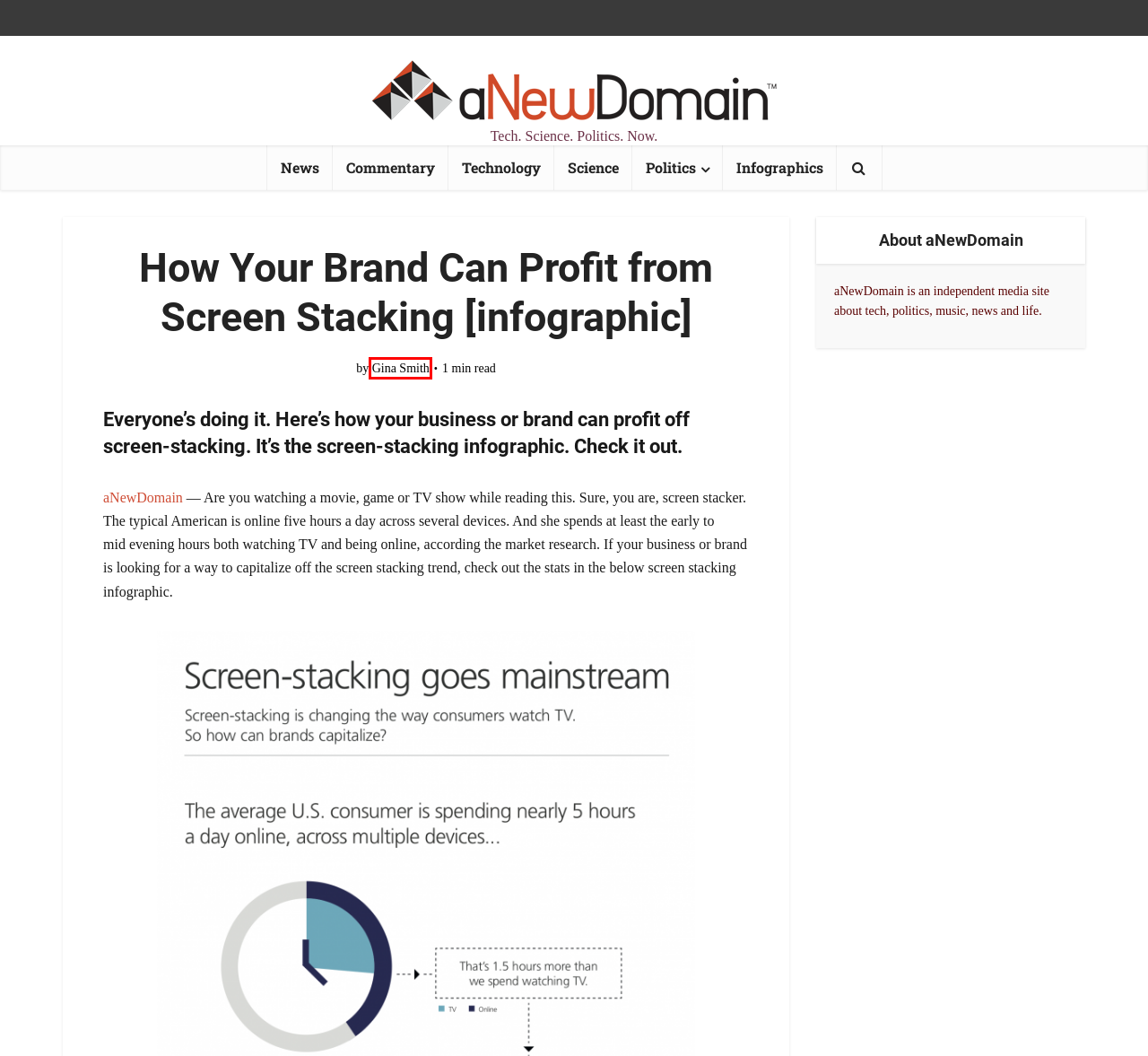A screenshot of a webpage is given, featuring a red bounding box around a UI element. Please choose the webpage description that best aligns with the new webpage after clicking the element in the bounding box. These are the descriptions:
A. News – aNewDomain
B. Commentary – aNewDomain
C. Technology – aNewDomain
D. Politics – aNewDomain
E. aNewDomain – Tech. Science. Politics. Now.
F. Infographics – aNewDomain
G. Science – aNewDomain
H. Gina Smith – aNewDomain

H